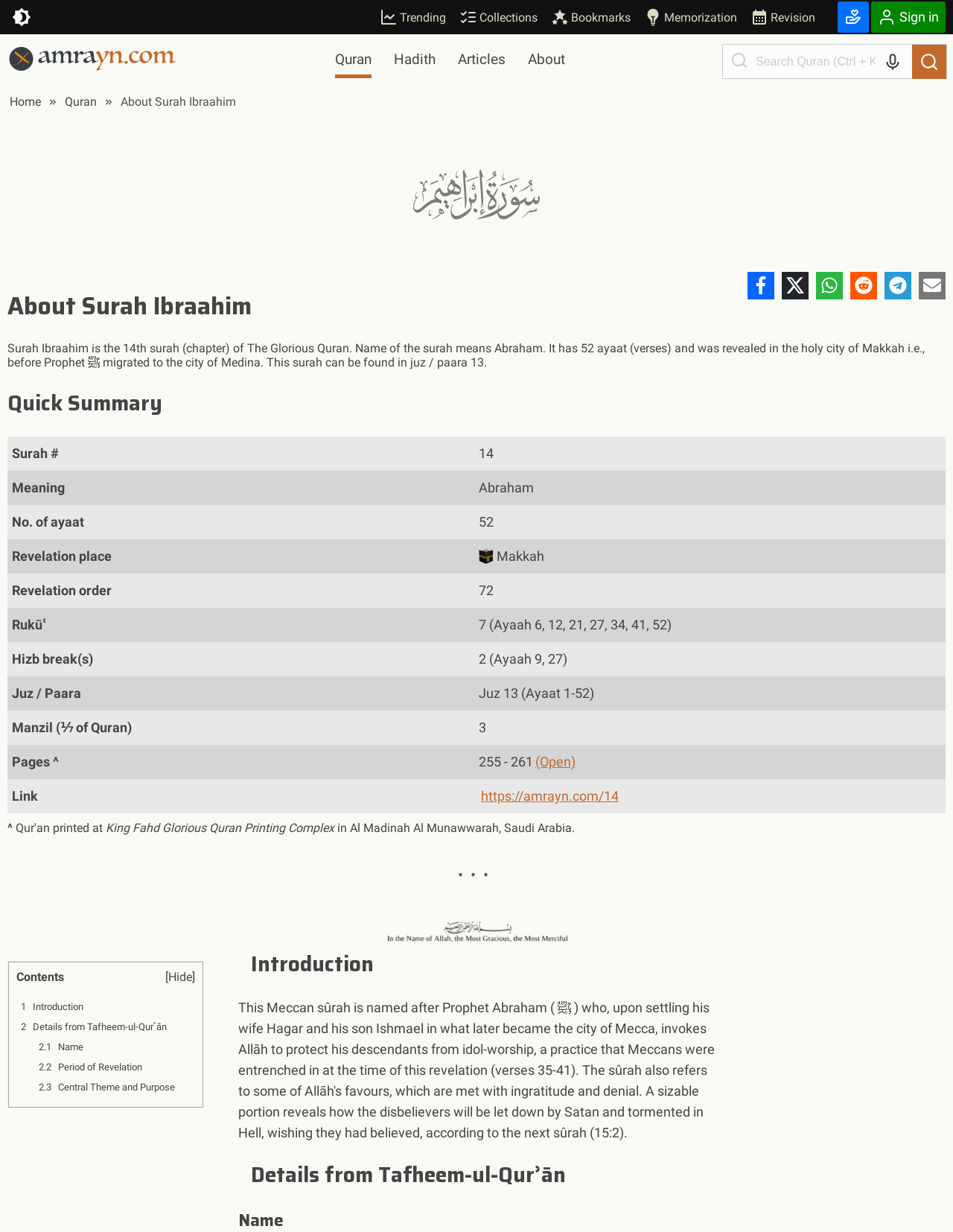What is the name of the surah?
Using the image as a reference, answer the question in detail.

The name of the surah can be found in the heading 'About Surah Ibraahim' and also in the image with the text 'Ibraahim'.